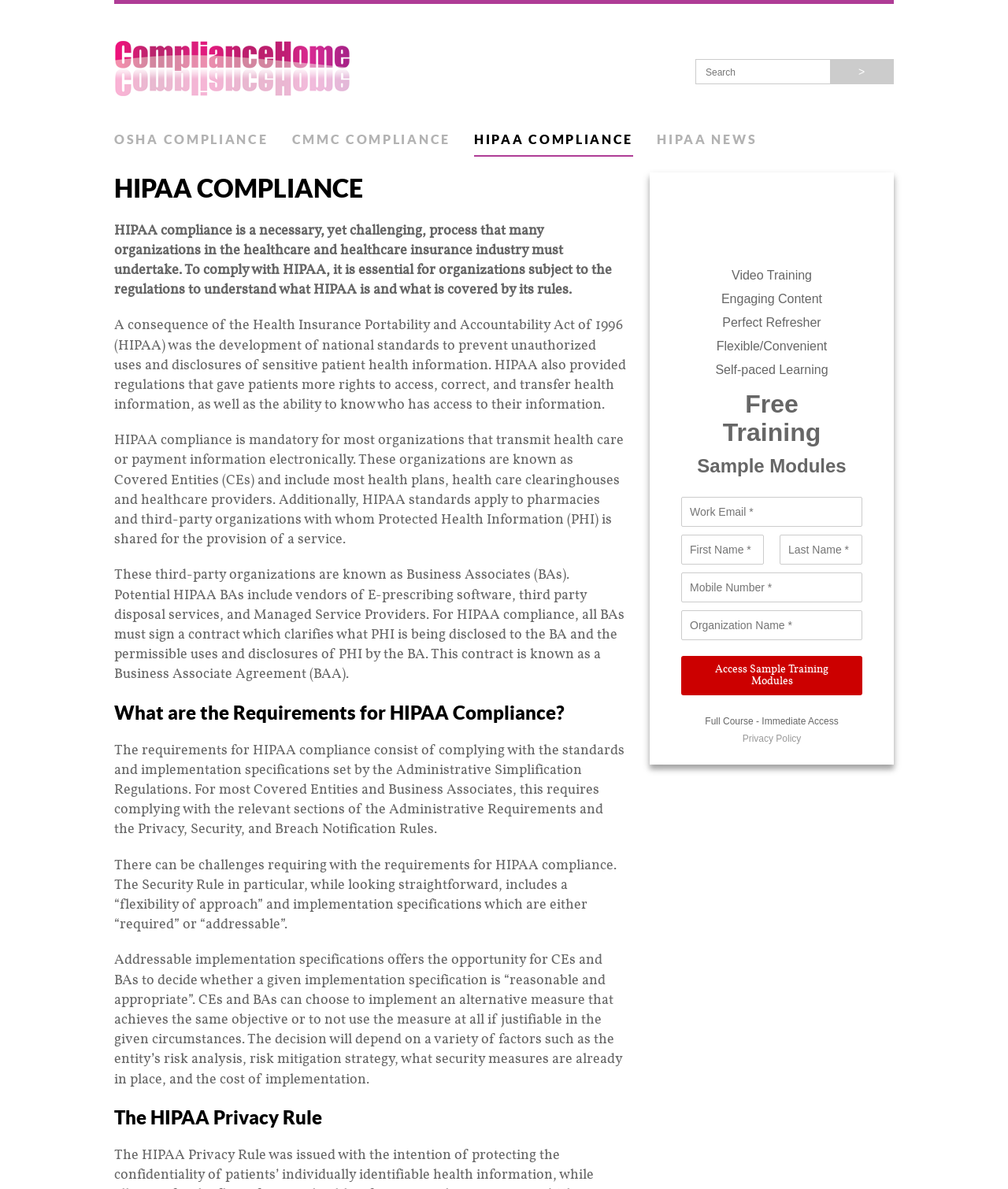Identify the bounding box coordinates for the element you need to click to achieve the following task: "Enter work email". Provide the bounding box coordinates as four float numbers between 0 and 1, in the form [left, top, right, bottom].

[0.676, 0.418, 0.855, 0.443]